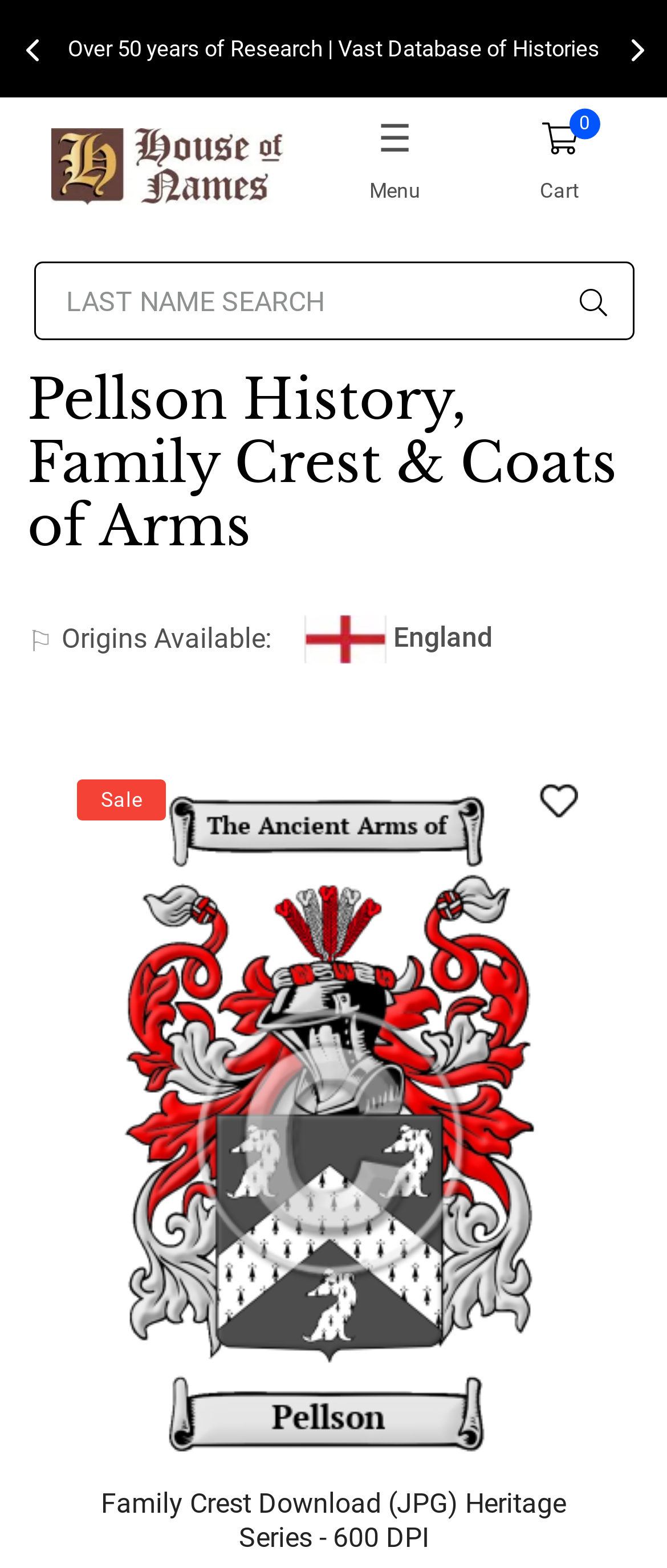Can you extract the headline from the webpage for me?

Pellson History, Family Crest & Coats of Arms